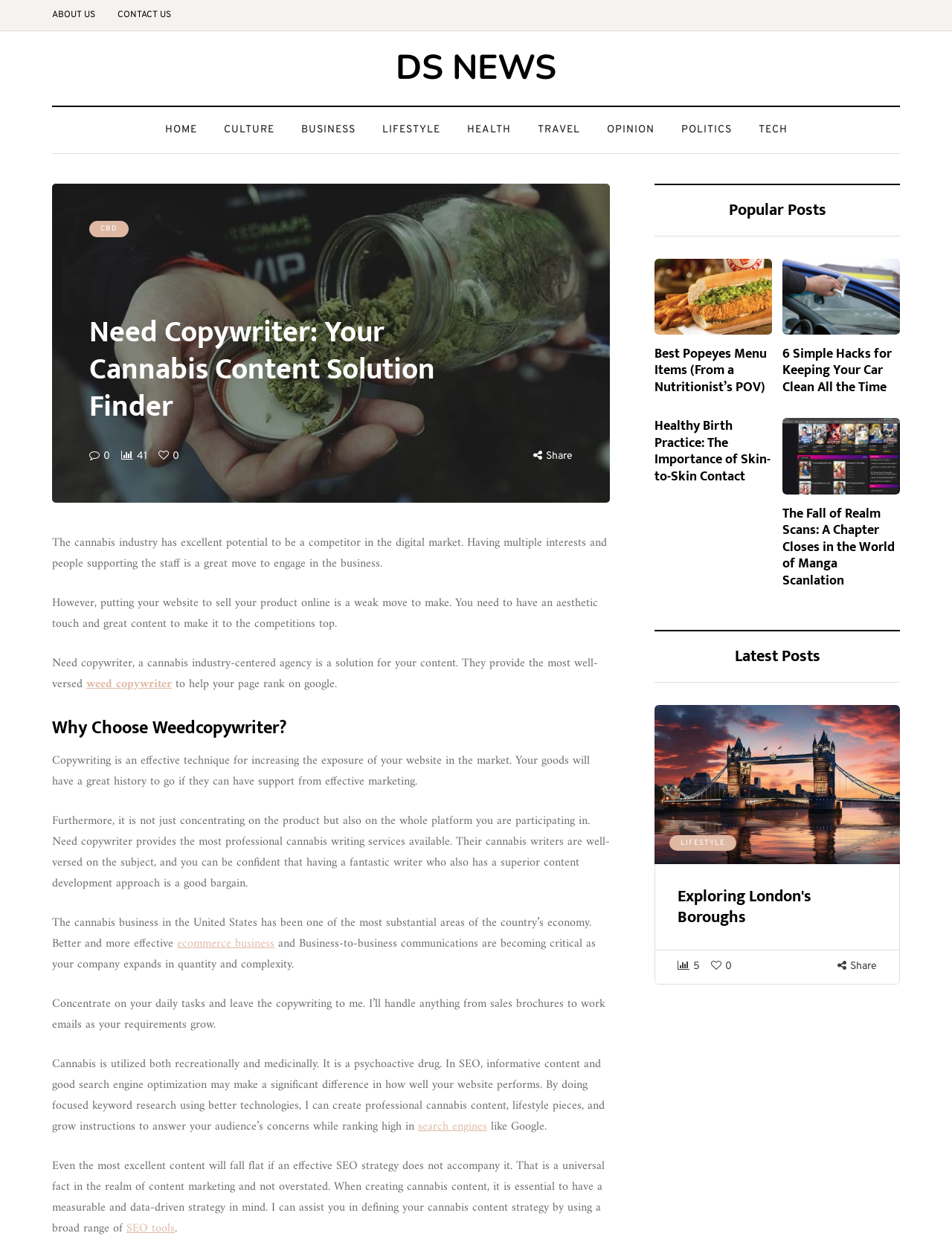Identify and provide the title of the webpage.

Need Copywriter: Your Cannabis Content Solution Finder